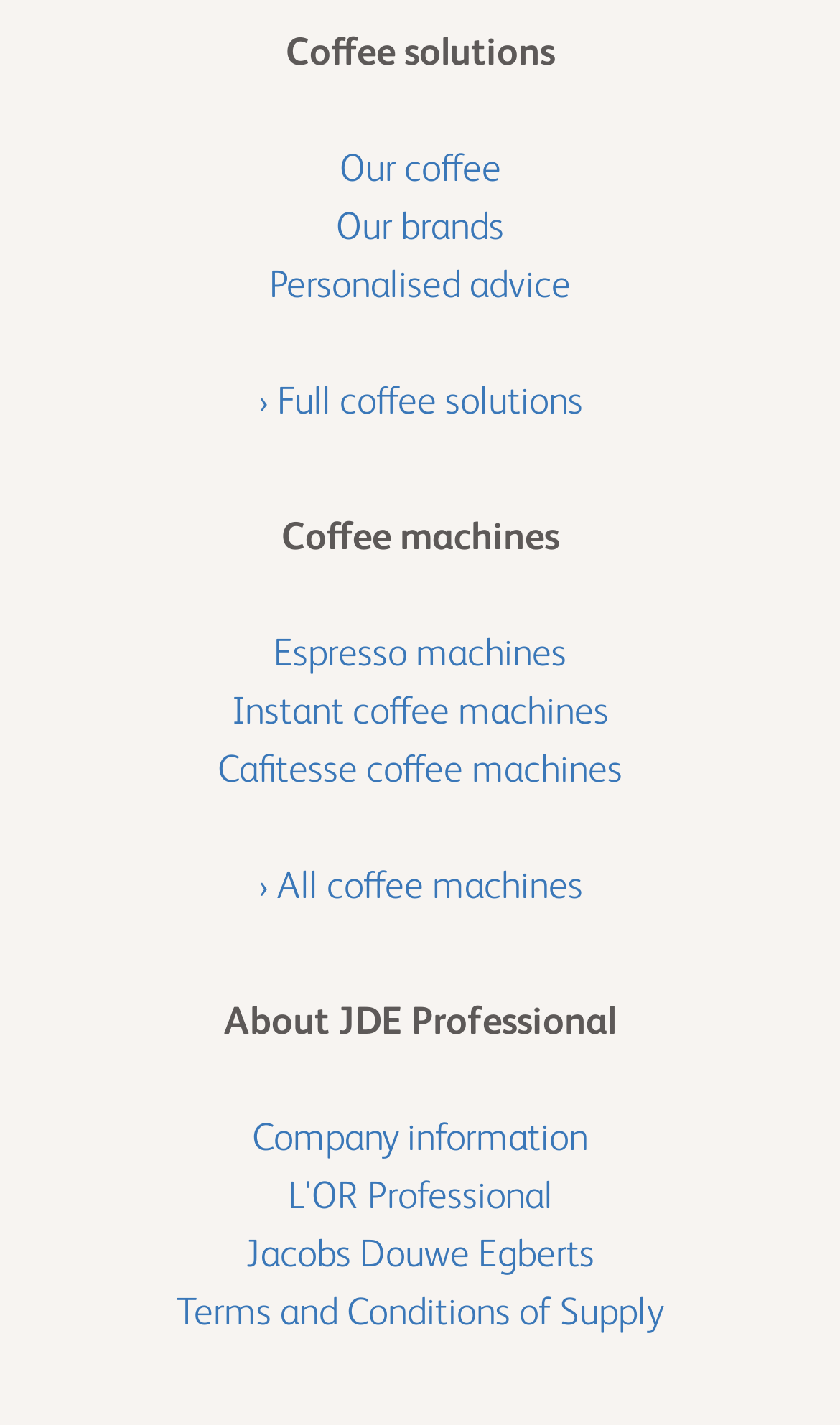Locate the bounding box coordinates of the clickable part needed for the task: "View our coffee options".

[0.404, 0.102, 0.596, 0.134]